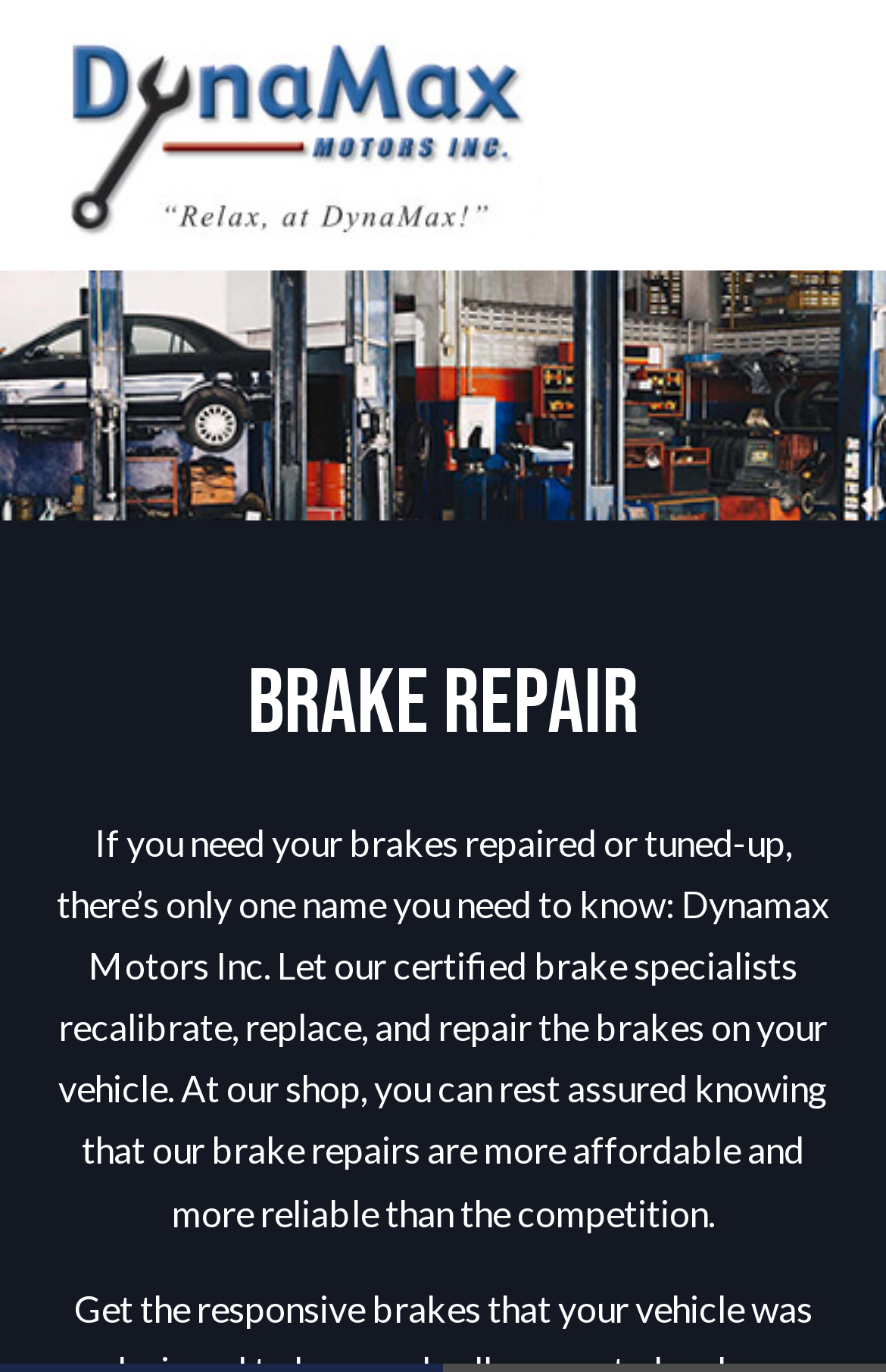Generate a comprehensive description of the contents of the webpage.

The webpage is about Dynamax Motors Inc, a local expert in brake repair. At the top, there is a link and a heading with the company name, accompanied by an image of the company logo. Below the company name, there is a heading that reads "Brake Repair". 

Under the "Brake Repair" heading, there is a paragraph of text that explains the services offered by Dynamax Motors Inc. The text starts by stating that if you need your brakes repaired or tuned-up, Dynamax Motors Inc is the only name you need to know. It then highlights that their certified brake specialists can recalibrate, replace, and repair the brakes on your vehicle. The text also assures that their brake repairs are more affordable and more reliable than the competition. The phrase "brake specialists" is a clickable link within the paragraph.